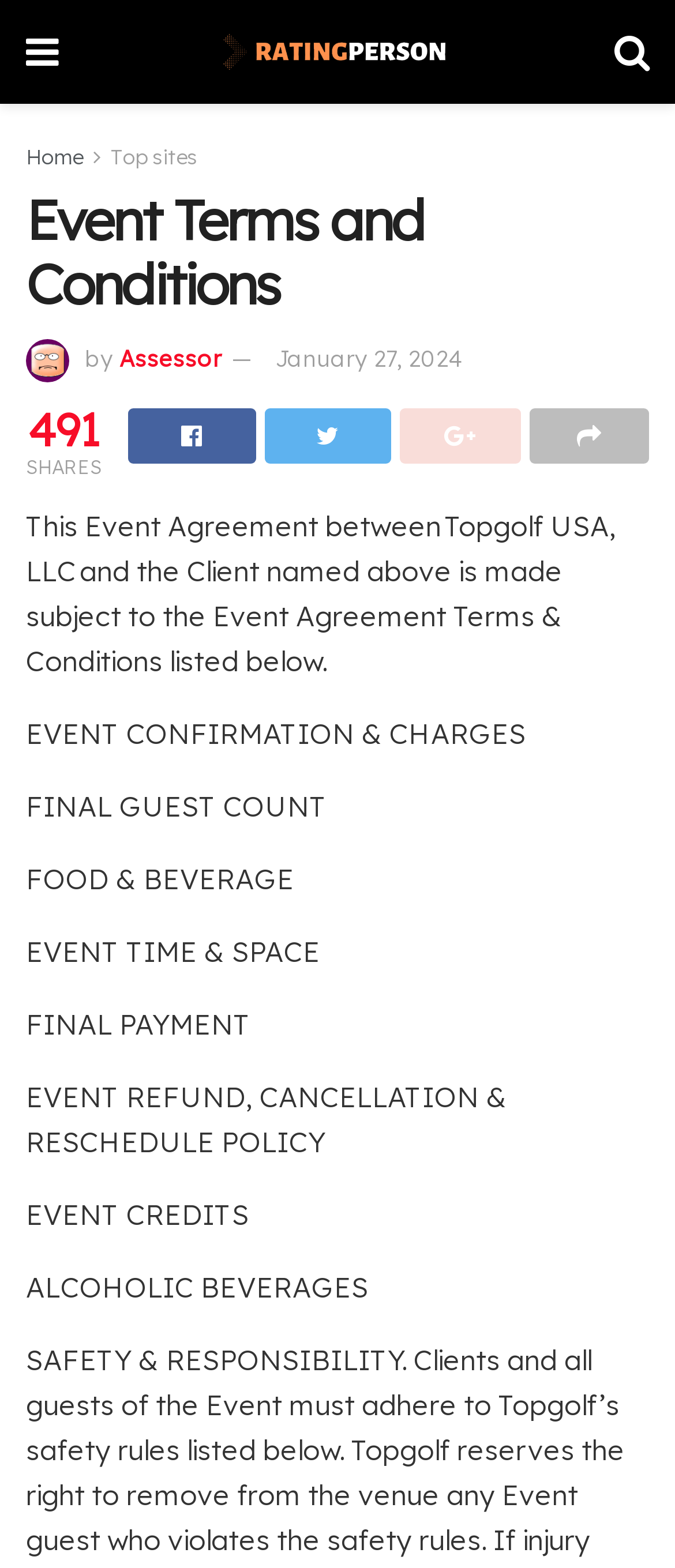Please find and provide the title of the webpage.

Event Terms and Conditions